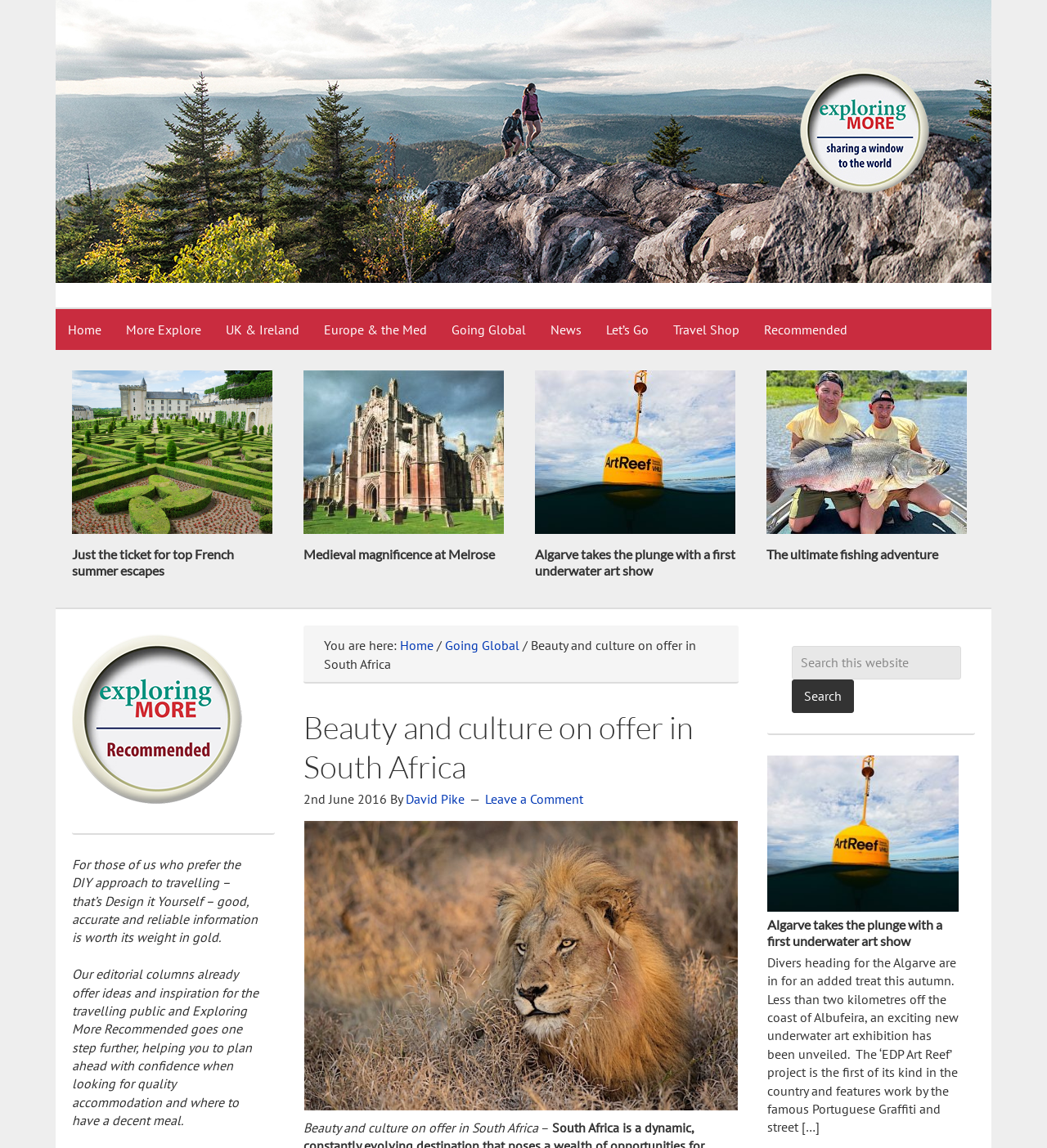What is the purpose of the search box?
Using the visual information, reply with a single word or short phrase.

To search this website